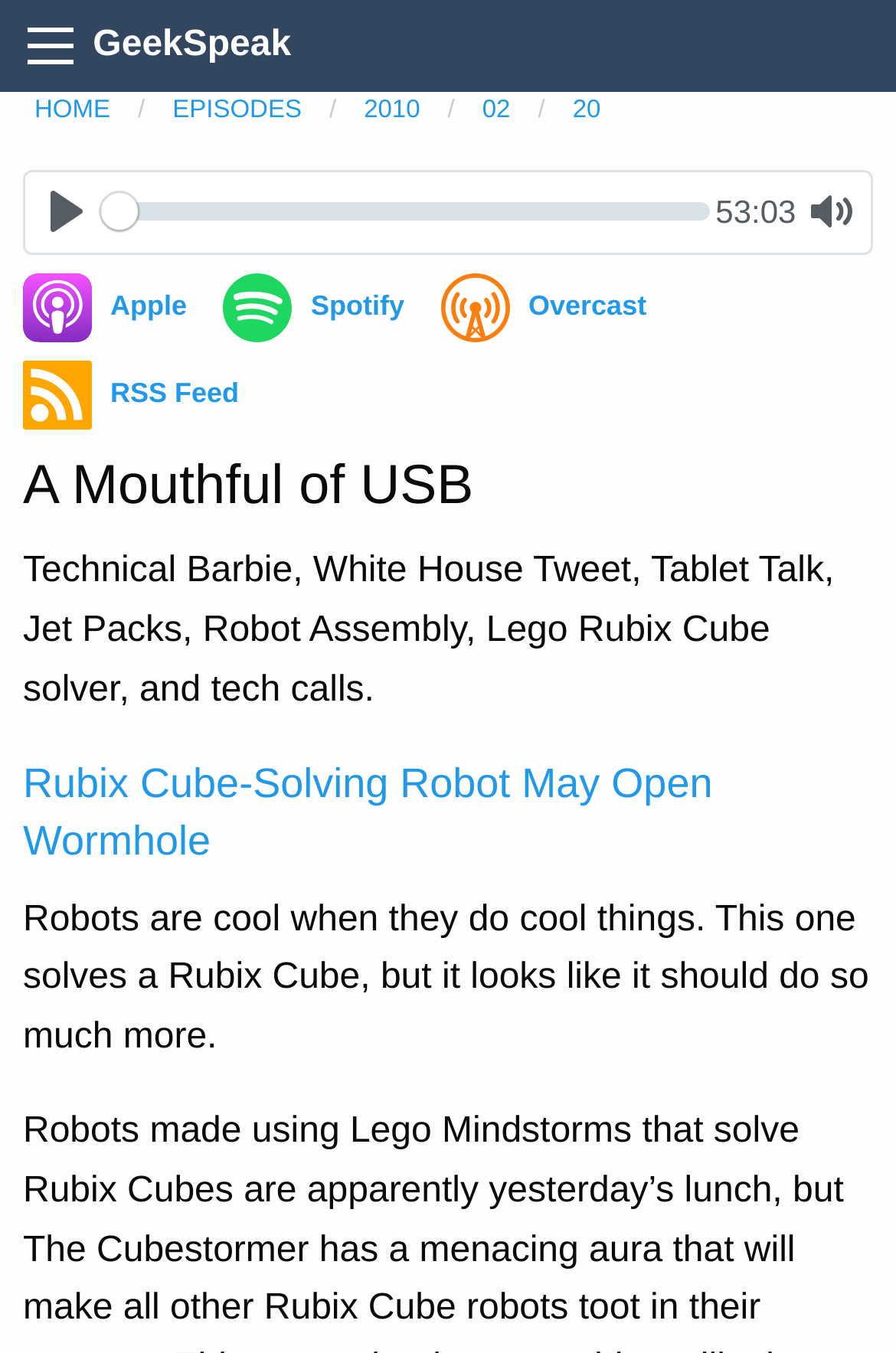Specify the bounding box coordinates of the area to click in order to execute this command: 'Listen on Apple'. The coordinates should consist of four float numbers ranging from 0 to 1, and should be formatted as [left, top, right, bottom].

[0.026, 0.202, 0.209, 0.253]